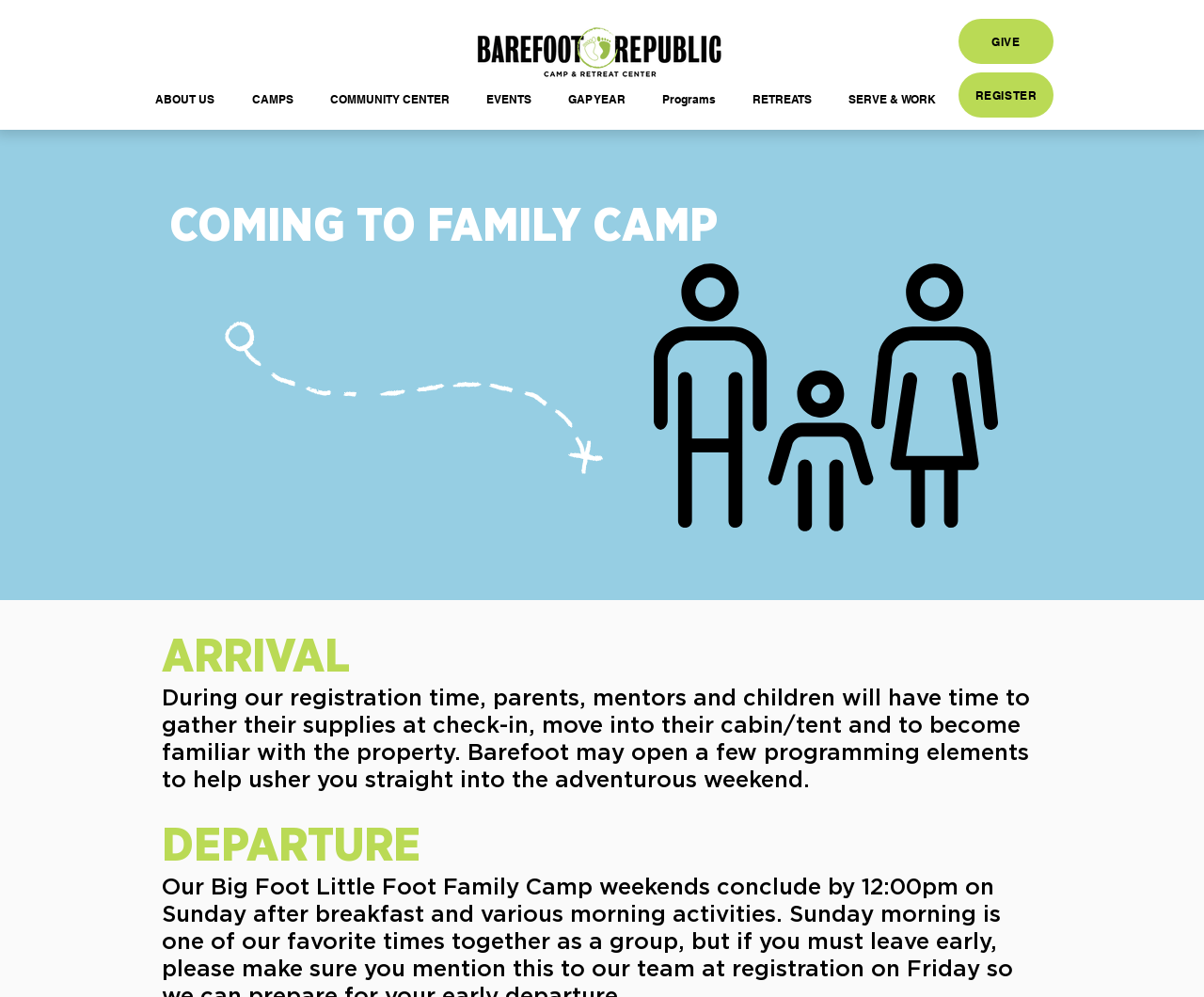Find the bounding box coordinates for the element that must be clicked to complete the instruction: "Explore the 'GIVE' option". The coordinates should be four float numbers between 0 and 1, indicated as [left, top, right, bottom].

[0.796, 0.019, 0.875, 0.064]